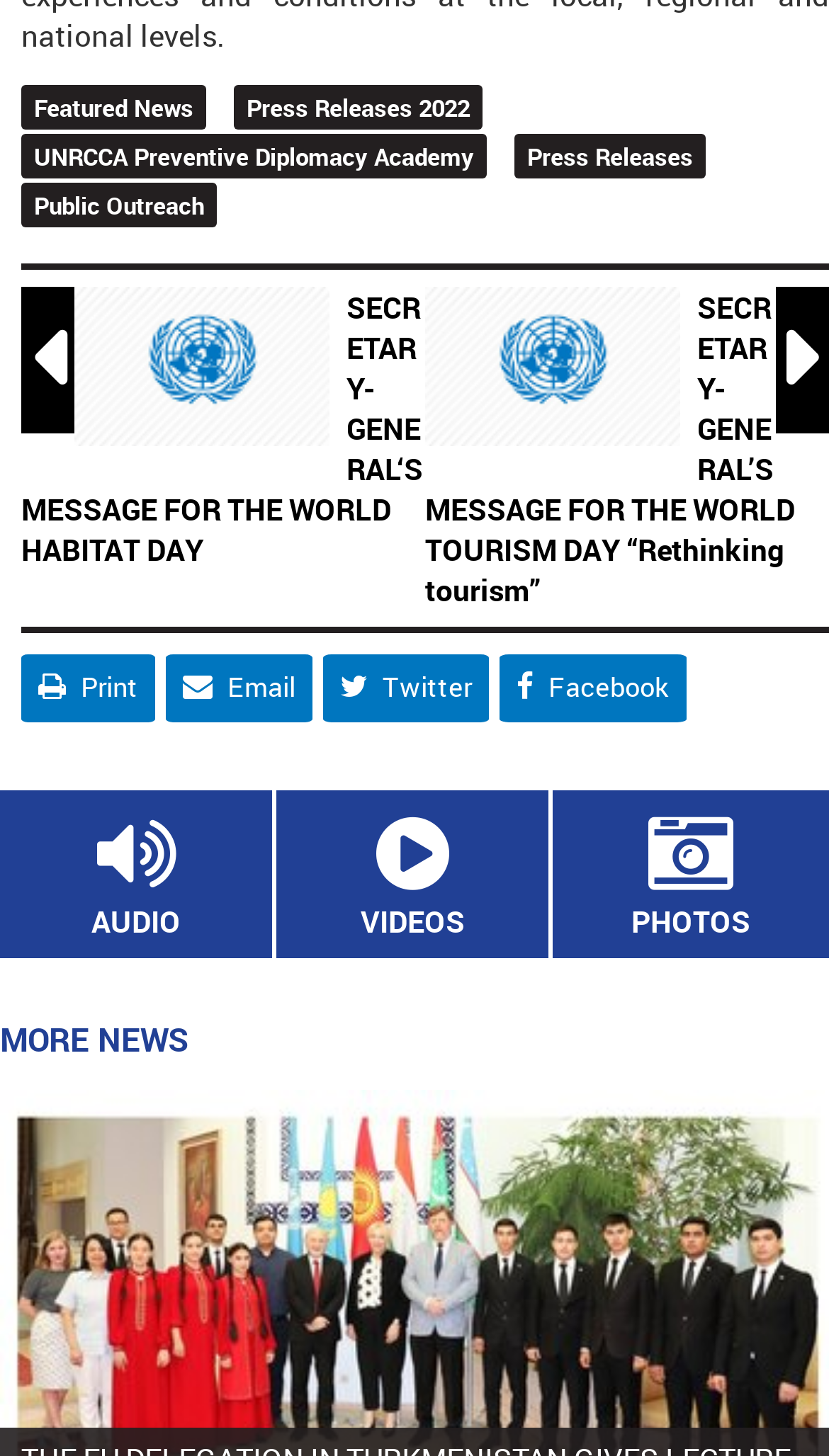Find the bounding box coordinates for the UI element that matches this description: "Twitter".

[0.39, 0.449, 0.59, 0.496]